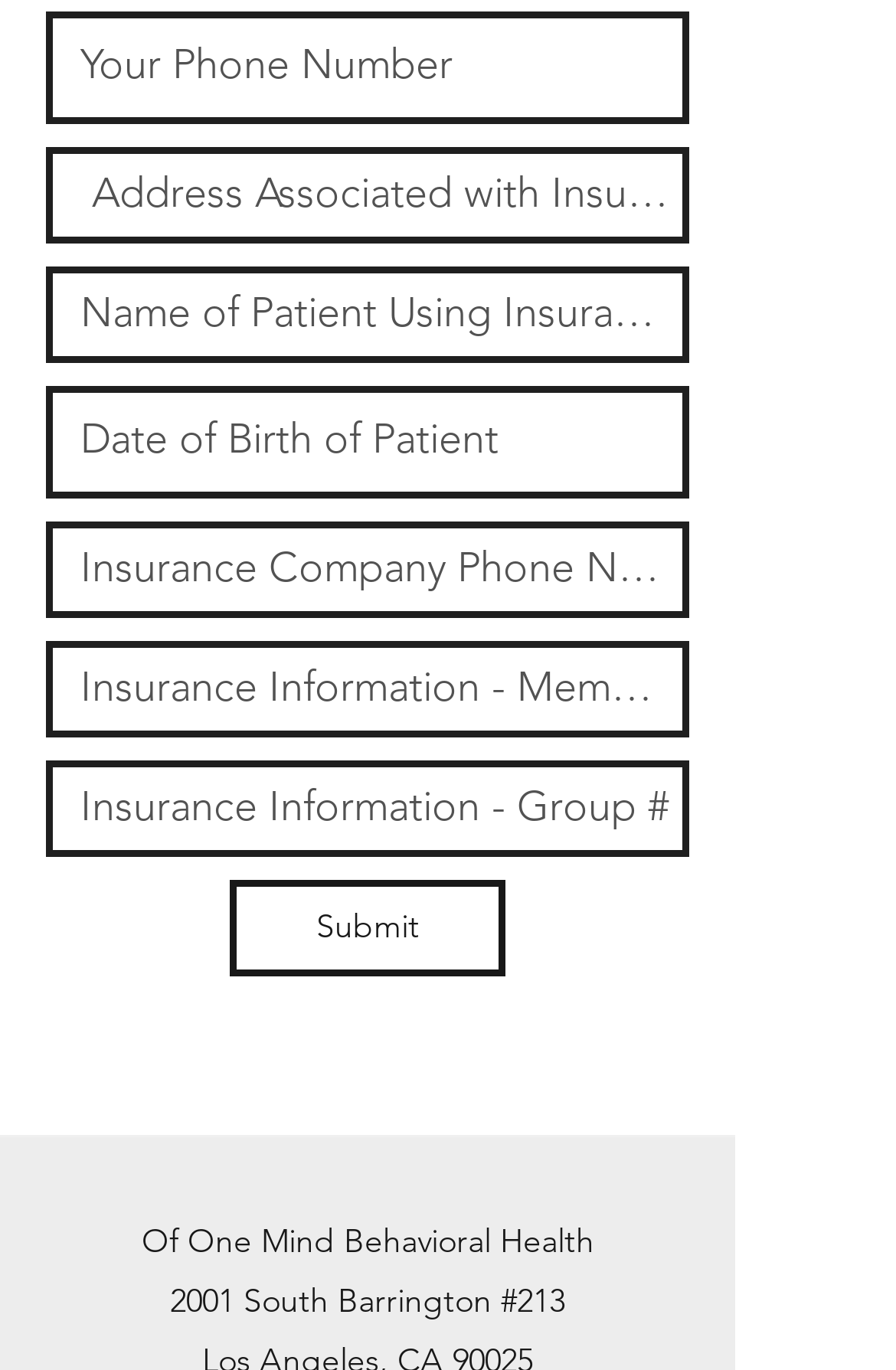Please indicate the bounding box coordinates for the clickable area to complete the following task: "Input address associated with insurance policy". The coordinates should be specified as four float numbers between 0 and 1, i.e., [left, top, right, bottom].

[0.051, 0.107, 0.769, 0.177]